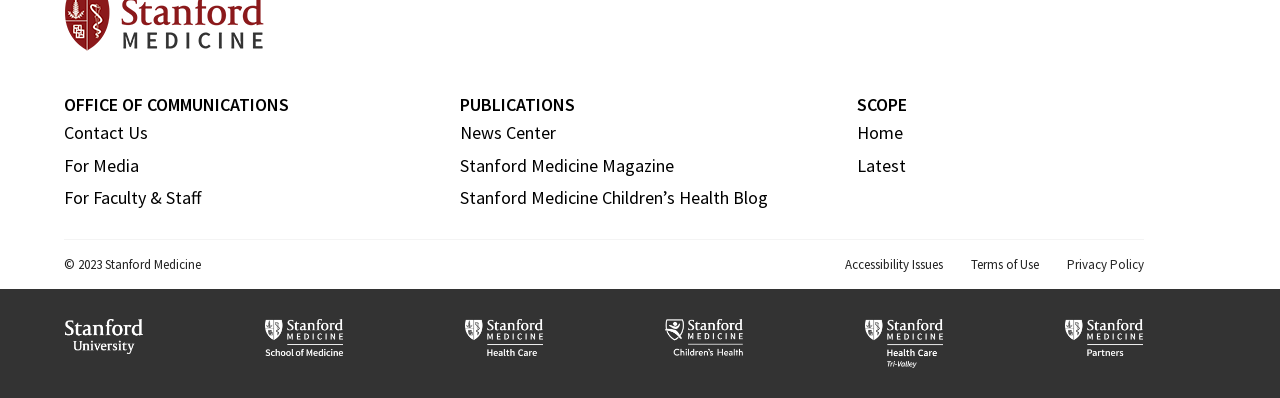Indicate the bounding box coordinates of the clickable region to achieve the following instruction: "Report Accessibility Issues."

[0.66, 0.642, 0.737, 0.685]